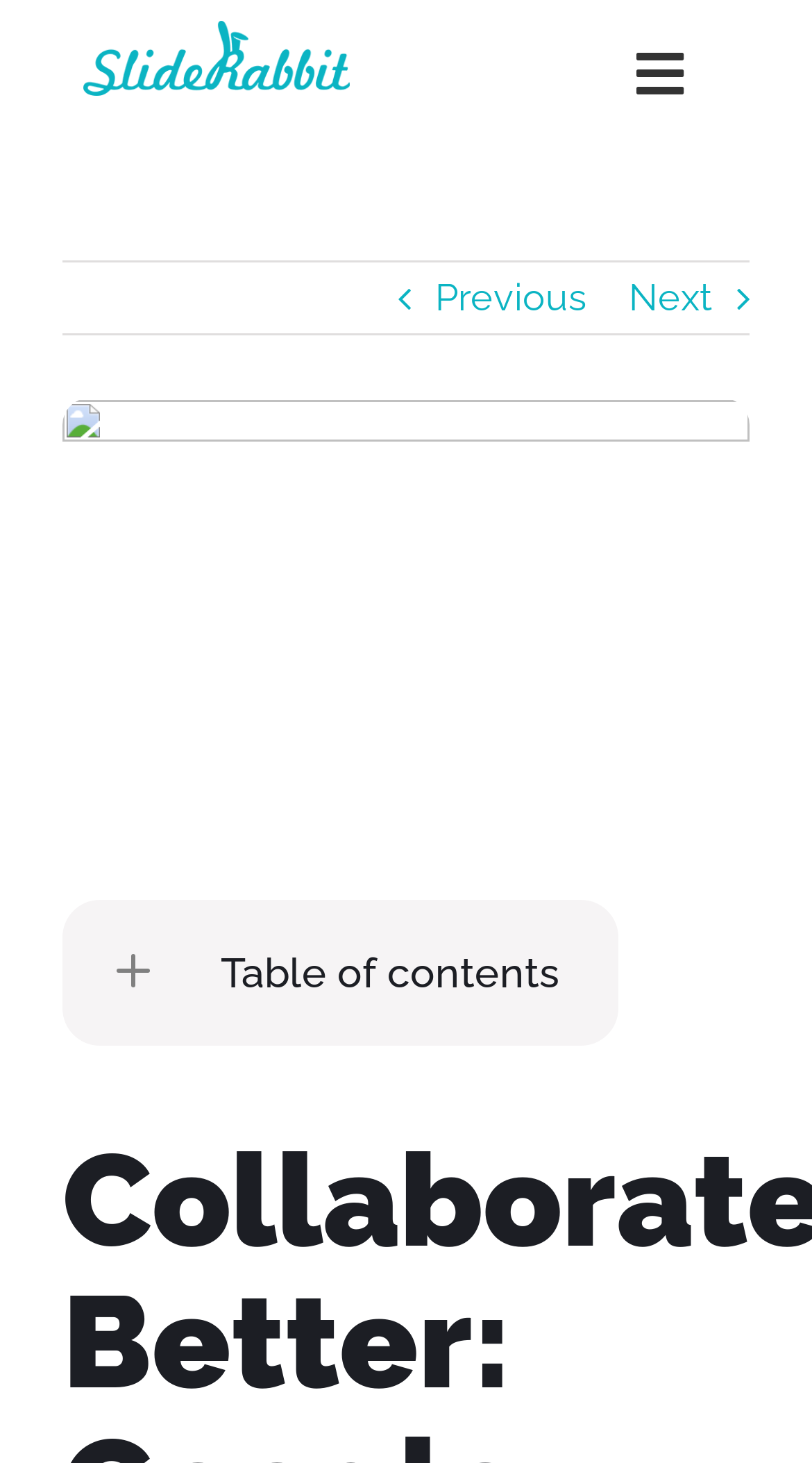Give a detailed explanation of the elements present on the webpage.

The webpage is about using Google Docs and Slides to collaborate better, particularly in the context of the COVID crisis. At the top left, there is a link and an image, which are likely a logo and a banner. To the right of these elements, there is a navigation menu labeled "Main Menu" with a toggle button. When expanded, the menu contains options such as "Get In Touch" and "Search for:", along with a search button.

Below the navigation menu, there are two links, "Previous" and "Next", which suggest that the content is paginated. The "Next" link is followed by a featured image link, which is a large image that takes up most of the width of the page. The image has a "View Larger Image" option. 

At the bottom of the page, there is a "Table of contents" section. Overall, the webpage has a simple layout with a focus on navigation and content presentation.